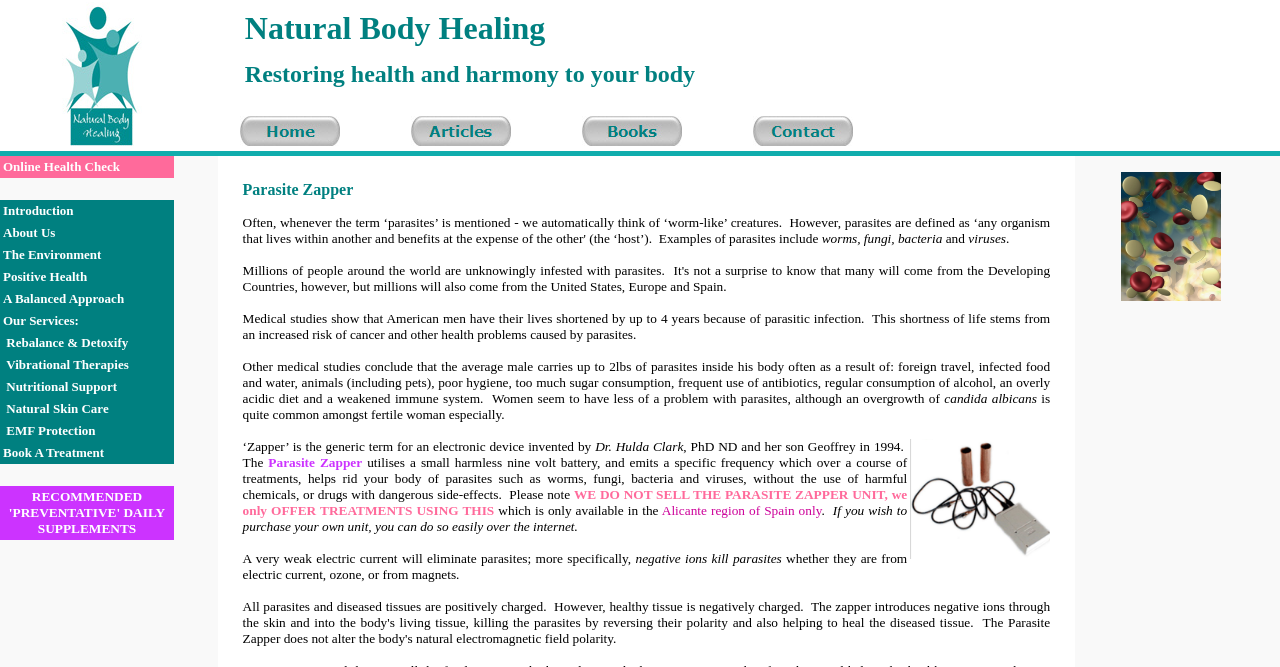Could you highlight the region that needs to be clicked to execute the instruction: "Click on Home"?

[0.16, 0.166, 0.293, 0.226]